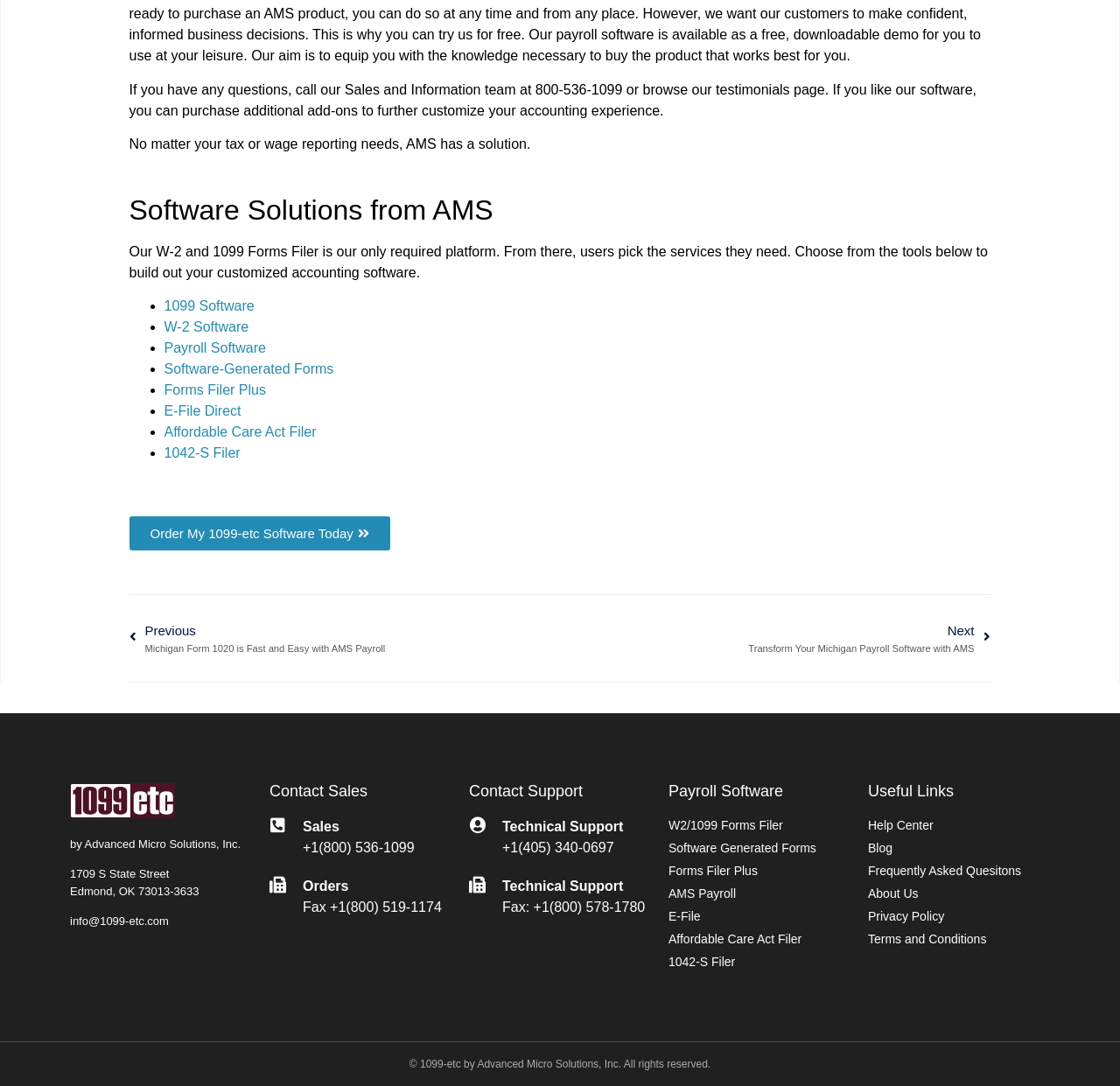How many software solutions are listed on the webpage?
Based on the visual details in the image, please answer the question thoroughly.

The webpage lists 7 software solutions: 1099 Software, W-2 Software, Payroll Software, Software-Generated Forms, Forms Filer Plus, E-File Direct, and Affordable Care Act Filer.